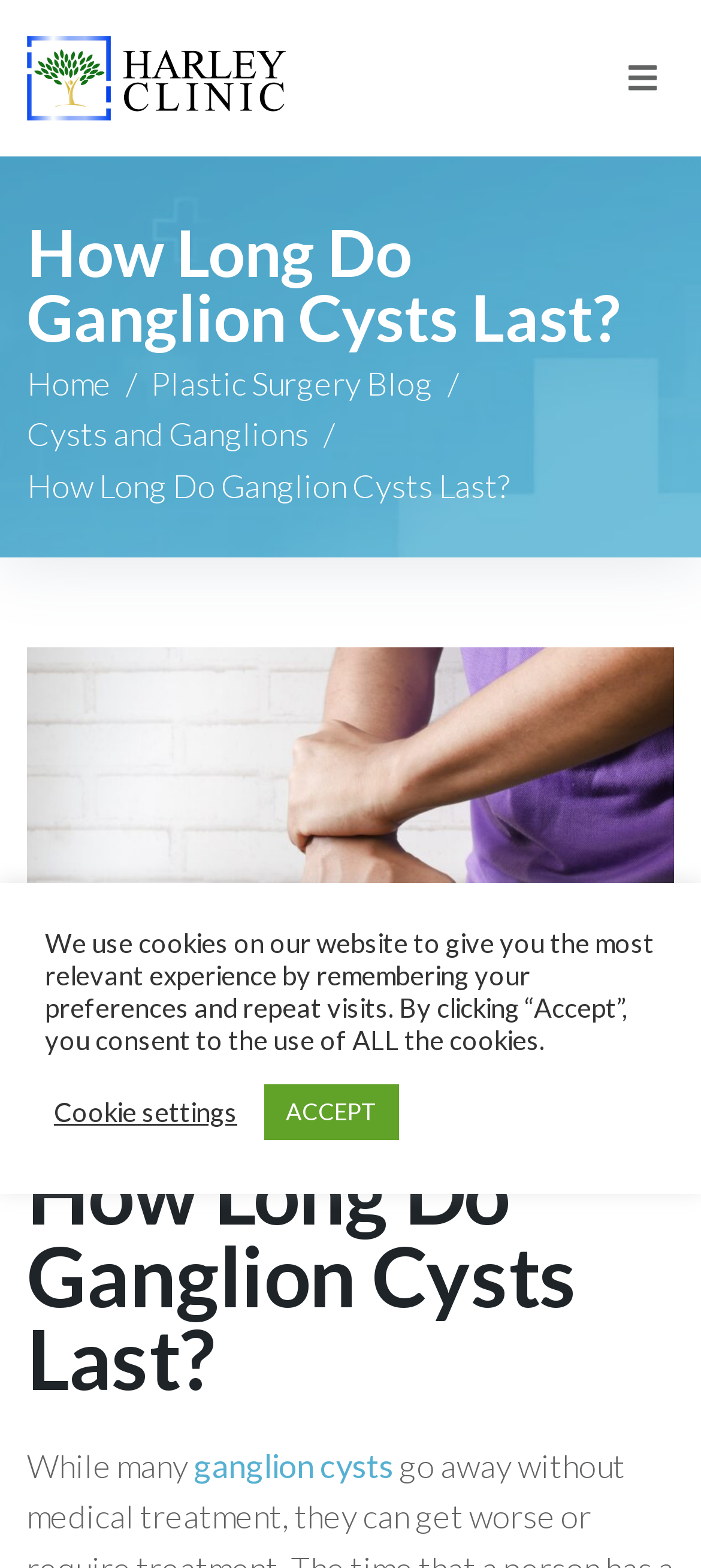Identify the bounding box coordinates of the section that should be clicked to achieve the task described: "Click the 'Harley Clinic' link".

[0.038, 0.023, 0.408, 0.076]